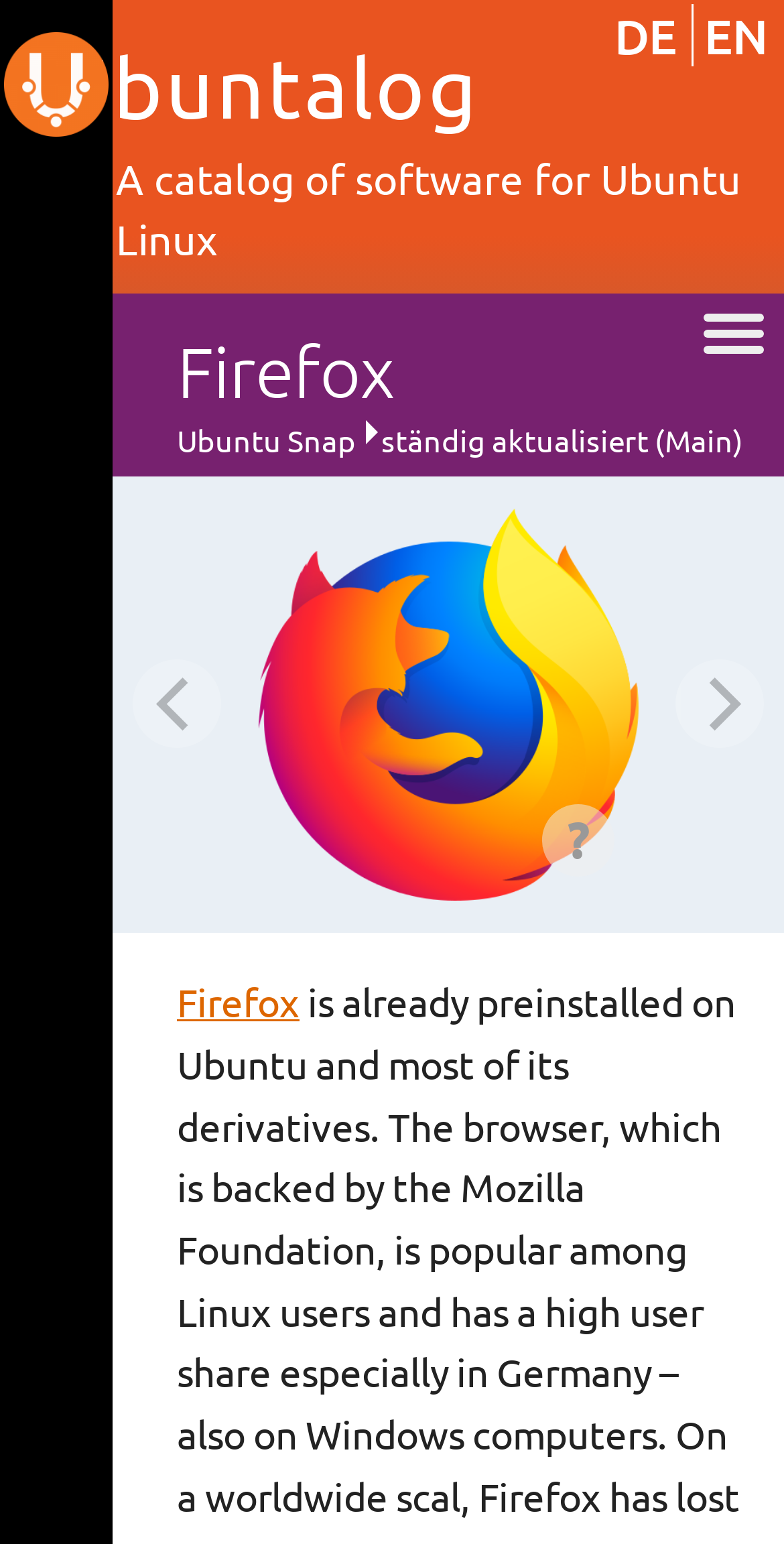Based on the element description, predict the bounding box coordinates (top-left x, top-left y, bottom-right x, bottom-right y) for the UI element in the screenshot: Package Archives

[0.015, 0.374, 0.606, 0.405]